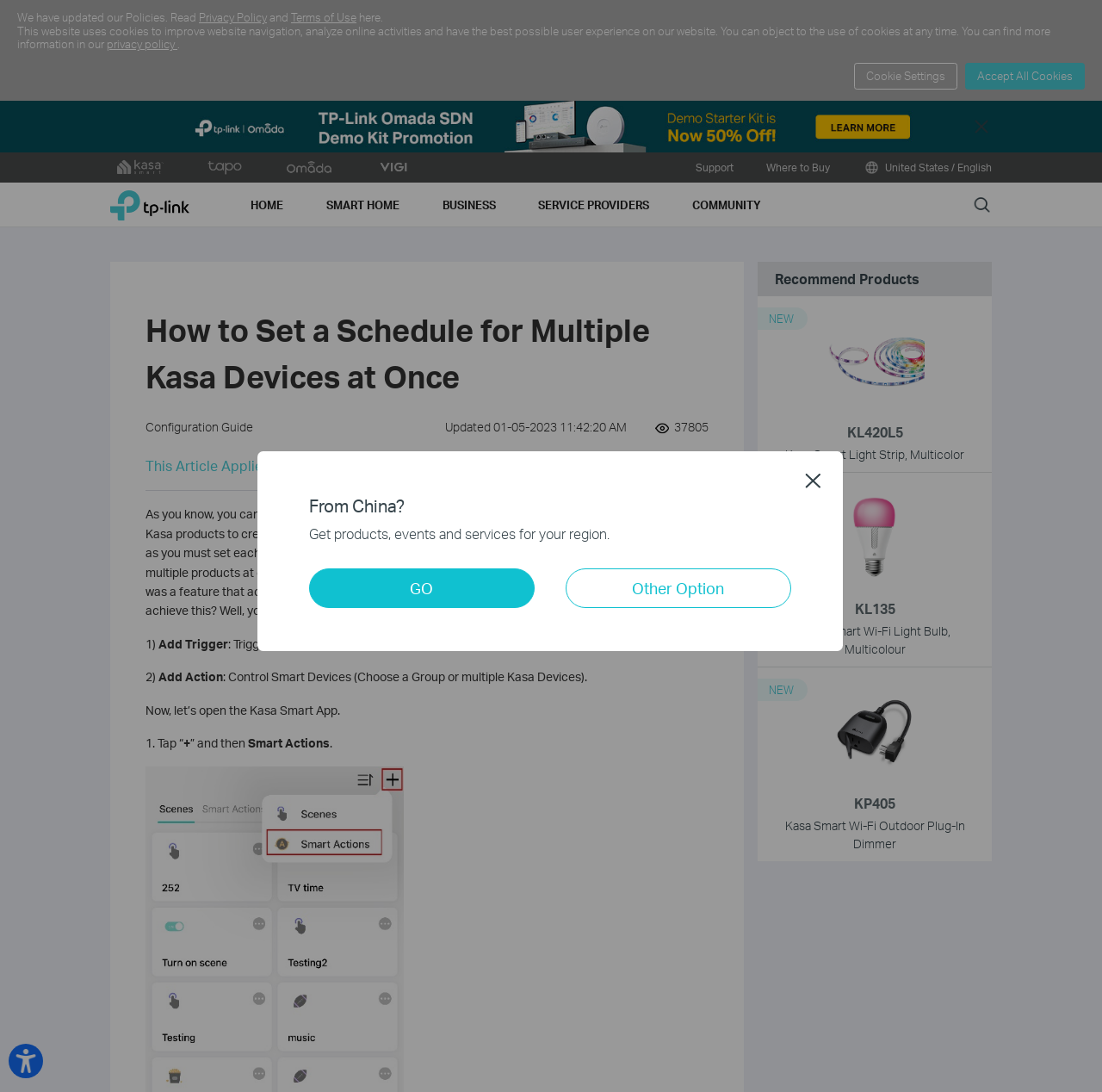Show the bounding box coordinates of the element that should be clicked to complete the task: "Contact Us".

None